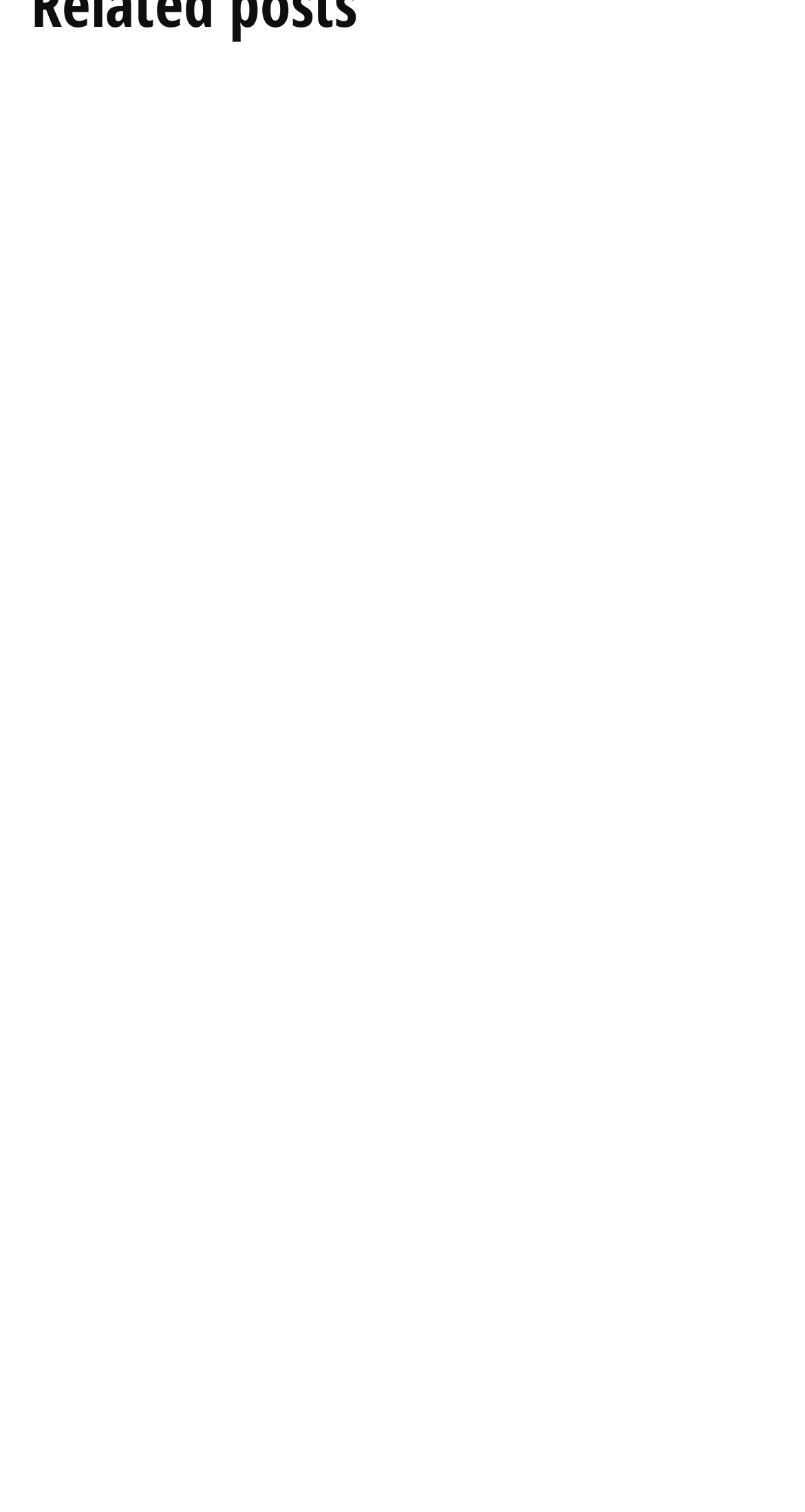What is the latest project listed on this webpage?
Could you give a comprehensive explanation in response to this question?

I looked at the timestamps associated with each project, which are both 'Nov ’21'. Since both projects have the same timestamp, I assumed that the latest project is the one that appears last in the webpage, which is 'Heeley Energy House'.